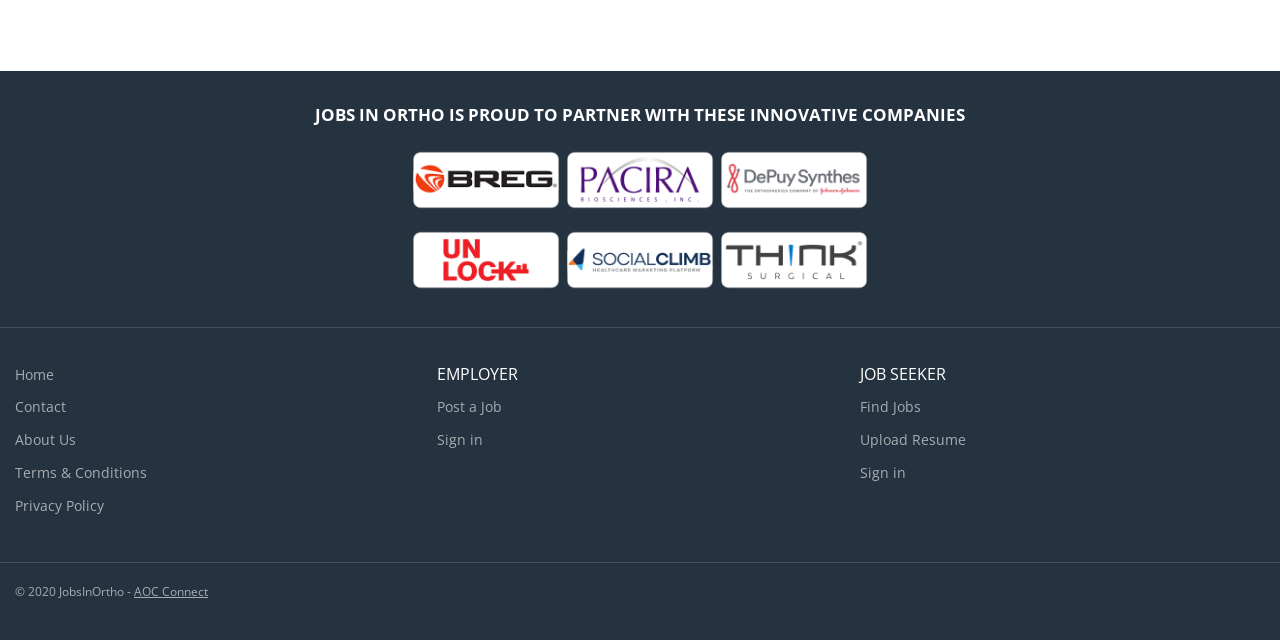Identify the bounding box for the UI element specified in this description: "Terms & Conditions". The coordinates must be four float numbers between 0 and 1, formatted as [left, top, right, bottom].

None